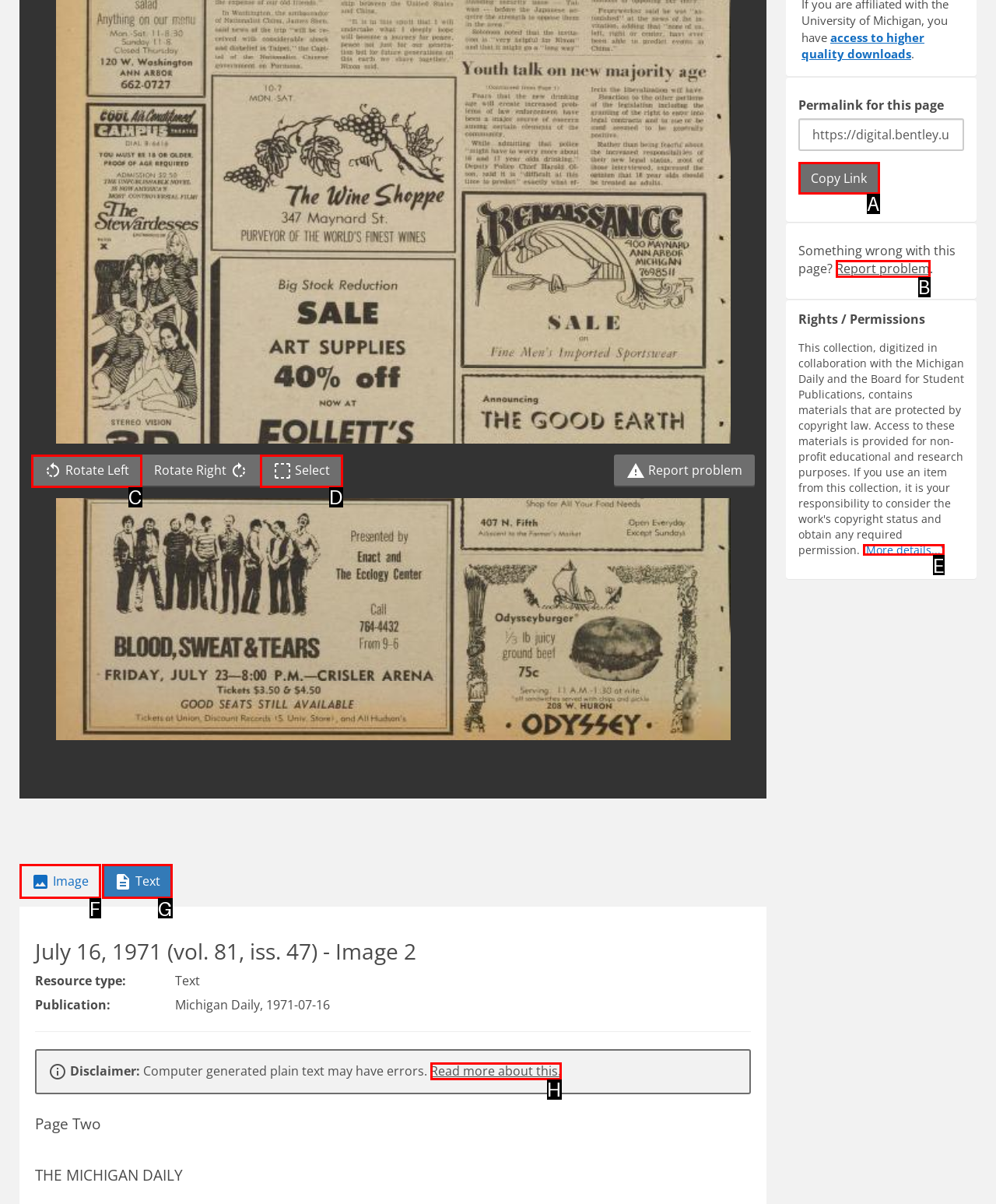Choose the letter that best represents the description: Image. Provide the letter as your response.

F